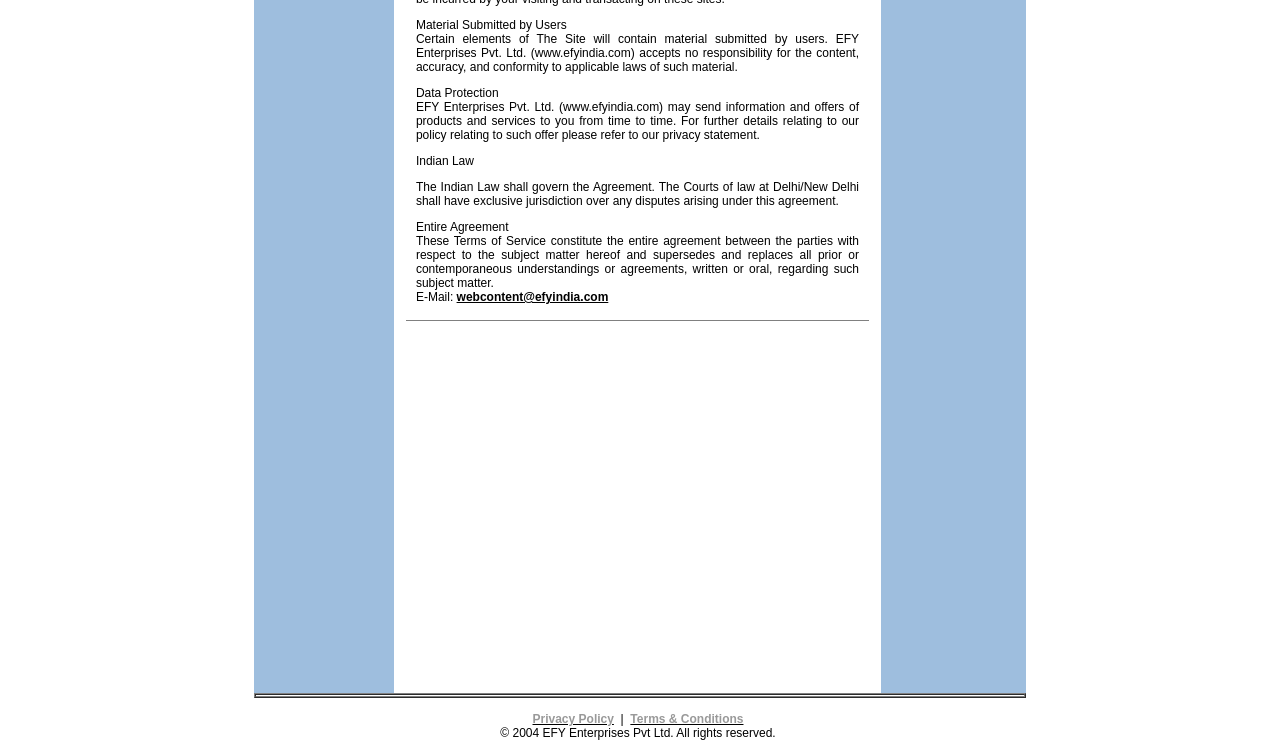Provide the bounding box coordinates of the HTML element this sentence describes: "Privacy Policy". The bounding box coordinates consist of four float numbers between 0 and 1, i.e., [left, top, right, bottom].

[0.416, 0.962, 0.48, 0.981]